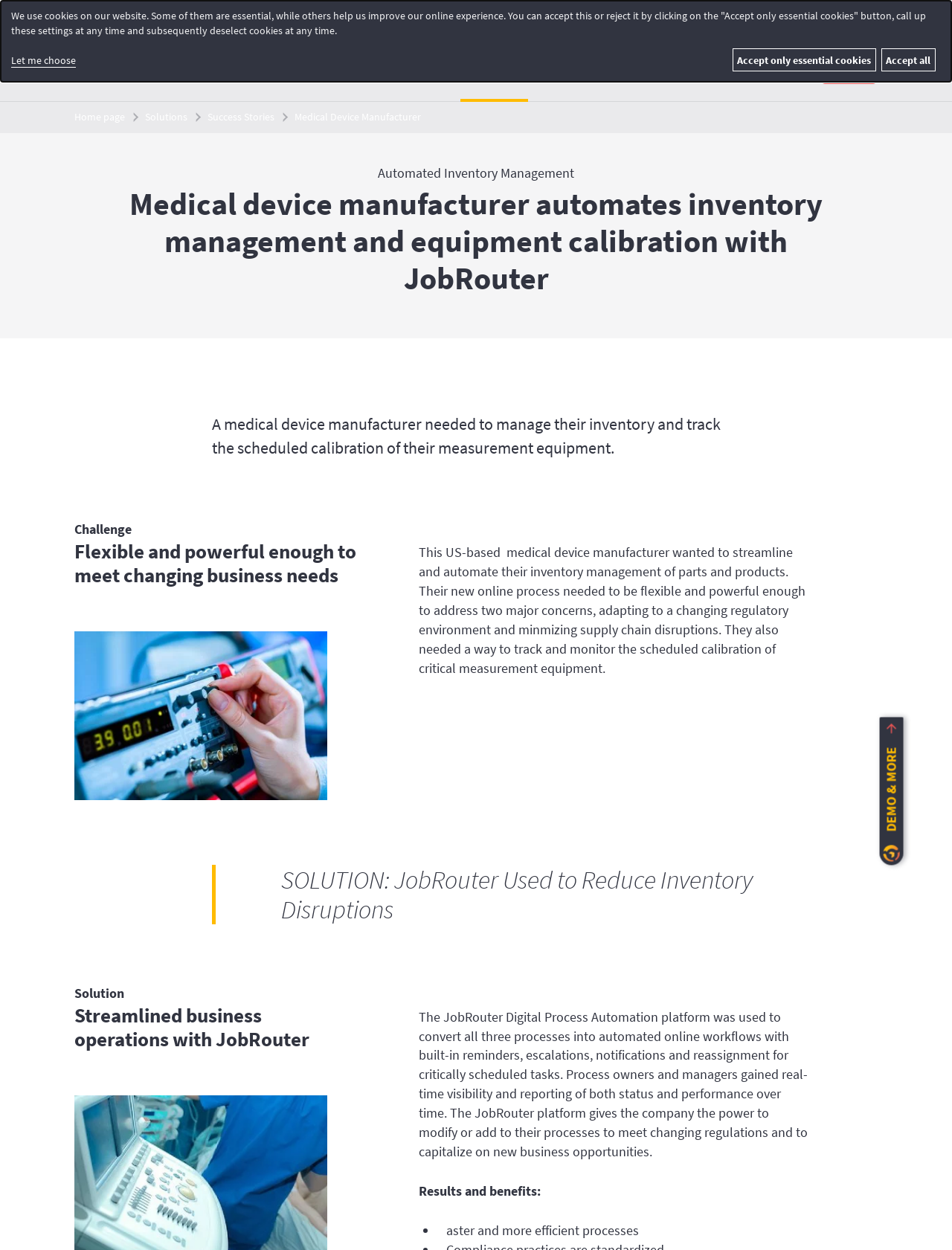Provide the bounding box coordinates of the HTML element described by the text: "parent_node: Platform title="To home page"".

[0.078, 0.044, 0.234, 0.07]